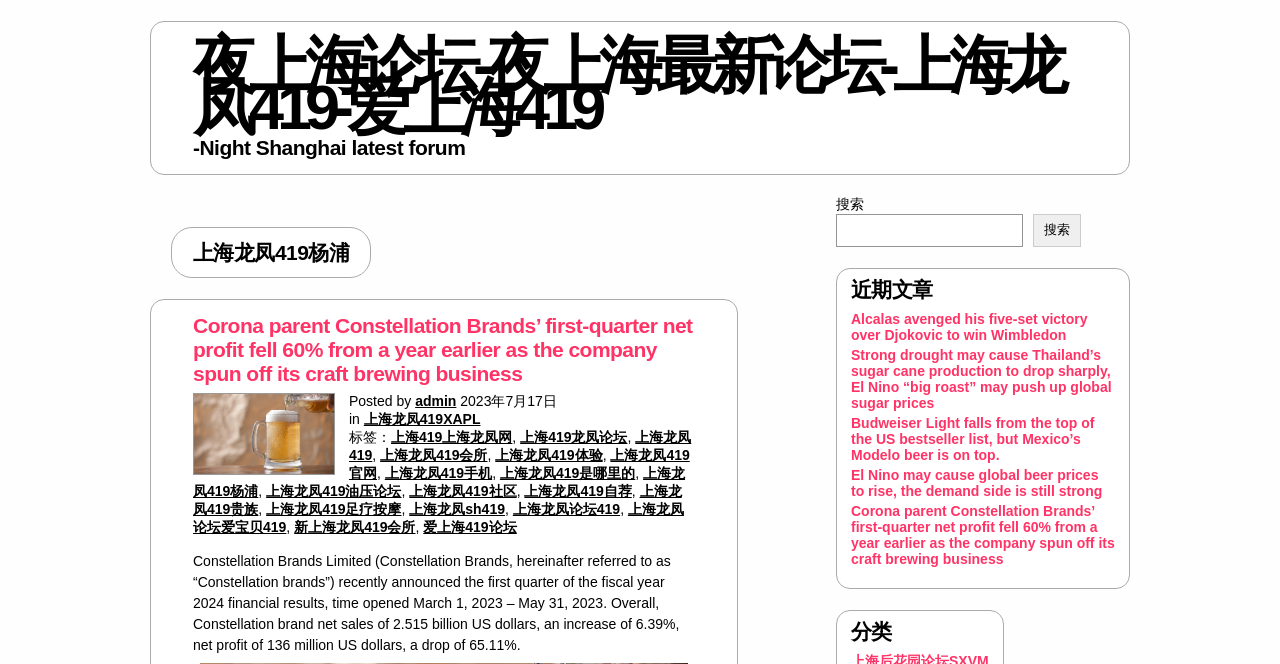Using the element description: "parent_node: 搜索 name="s"", determine the bounding box coordinates for the specified UI element. The coordinates should be four float numbers between 0 and 1, [left, top, right, bottom].

[0.653, 0.322, 0.799, 0.372]